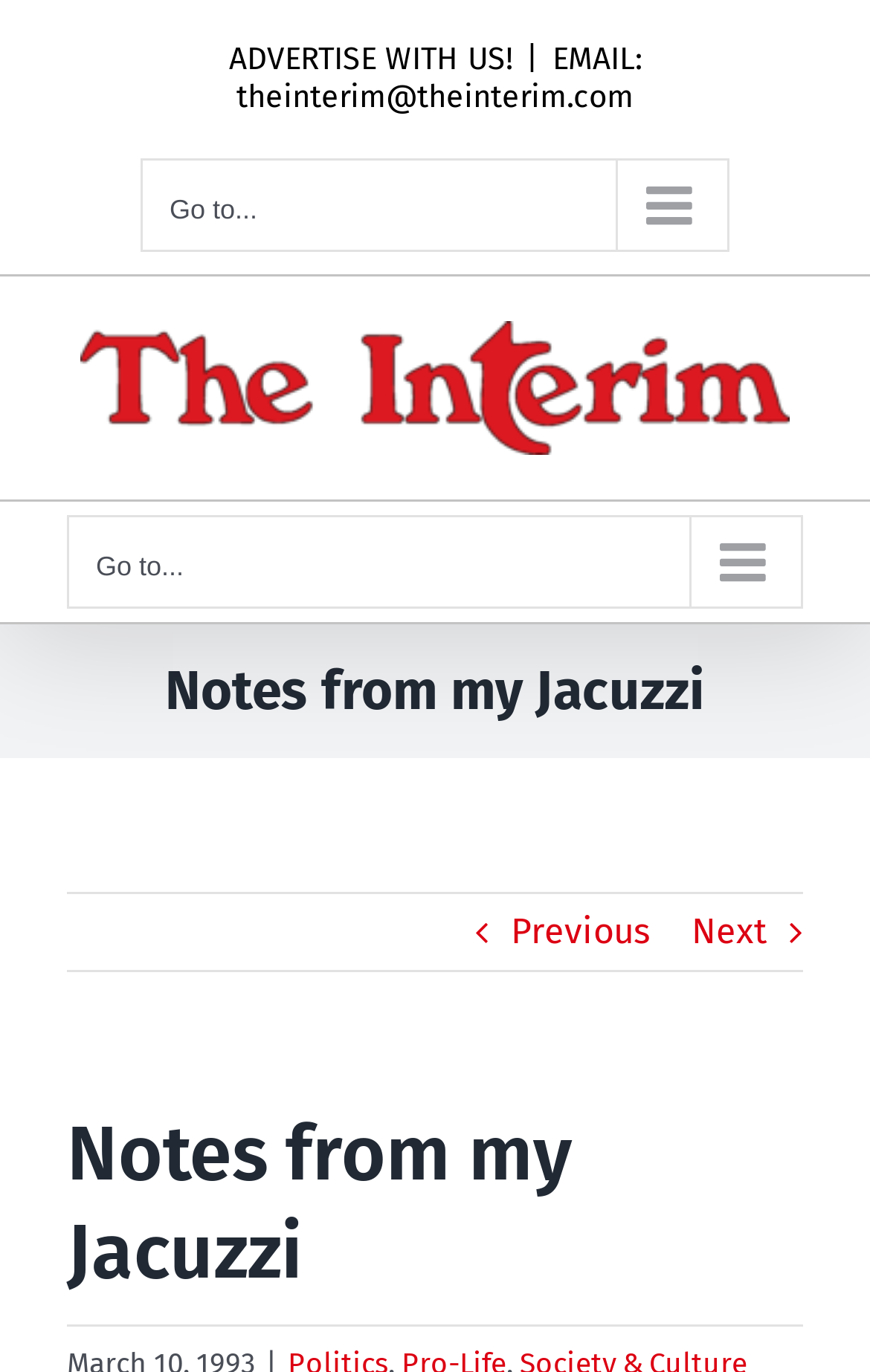Determine the main heading of the webpage and generate its text.

Notes from my Jacuzzi